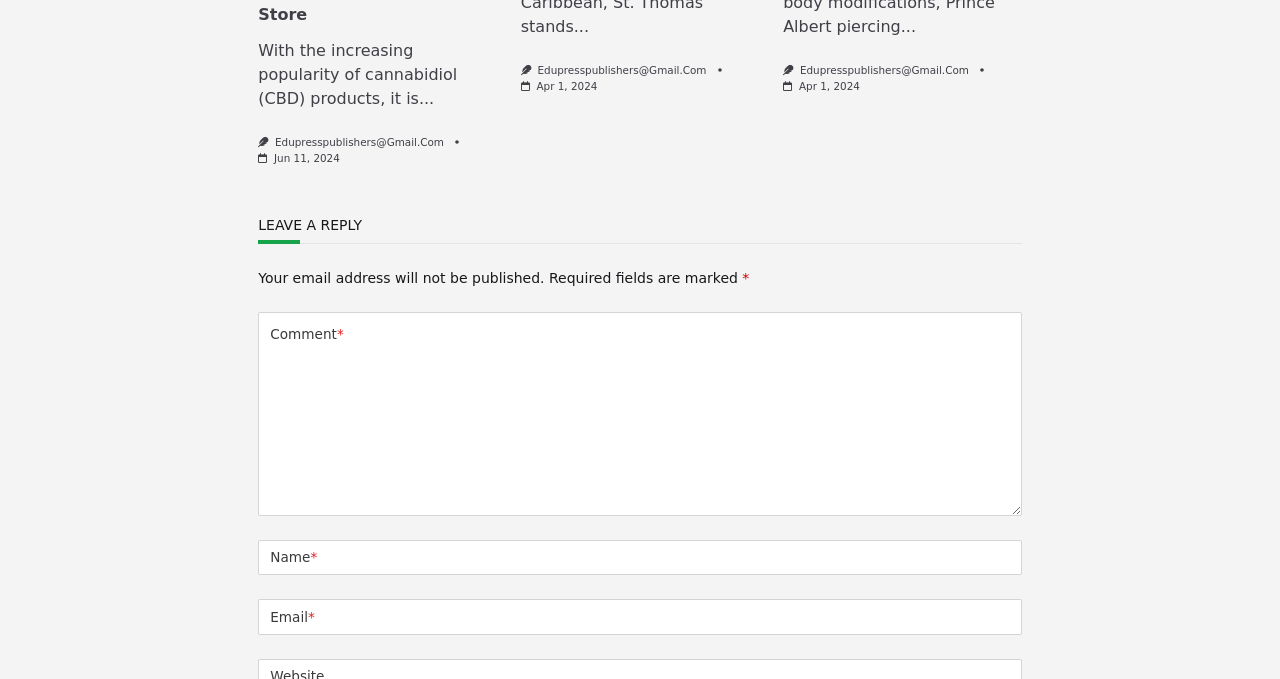How many images are on the page?
Look at the screenshot and respond with one word or a short phrase.

3